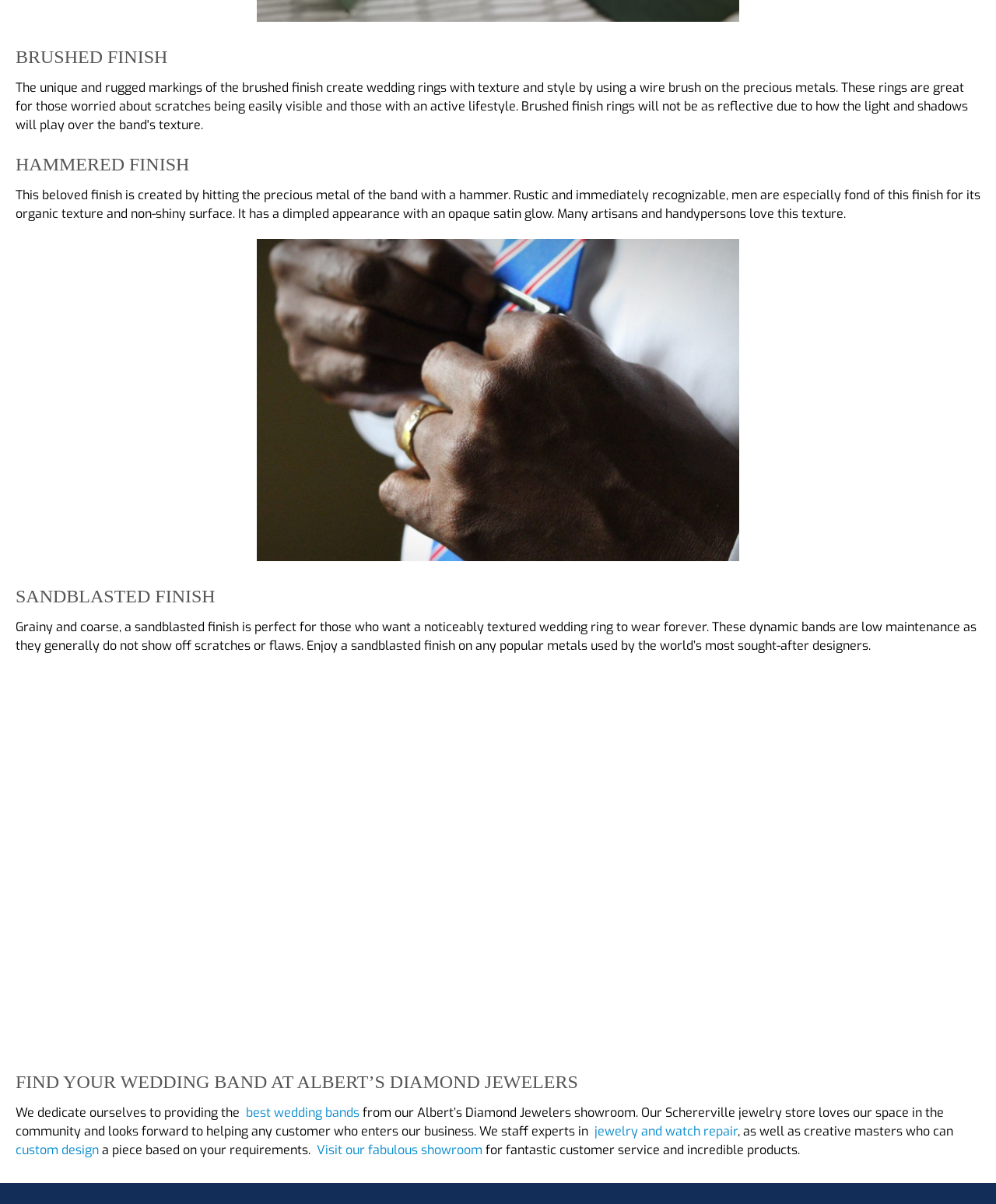What is the atmosphere of Albert's Diamond Jewelers?
Please use the image to deliver a detailed and complete answer.

The text describes the atmosphere of Albert's Diamond Jewelers as having 'fantastic customer service and incredible products', indicating a welcoming and helpful environment for customers.